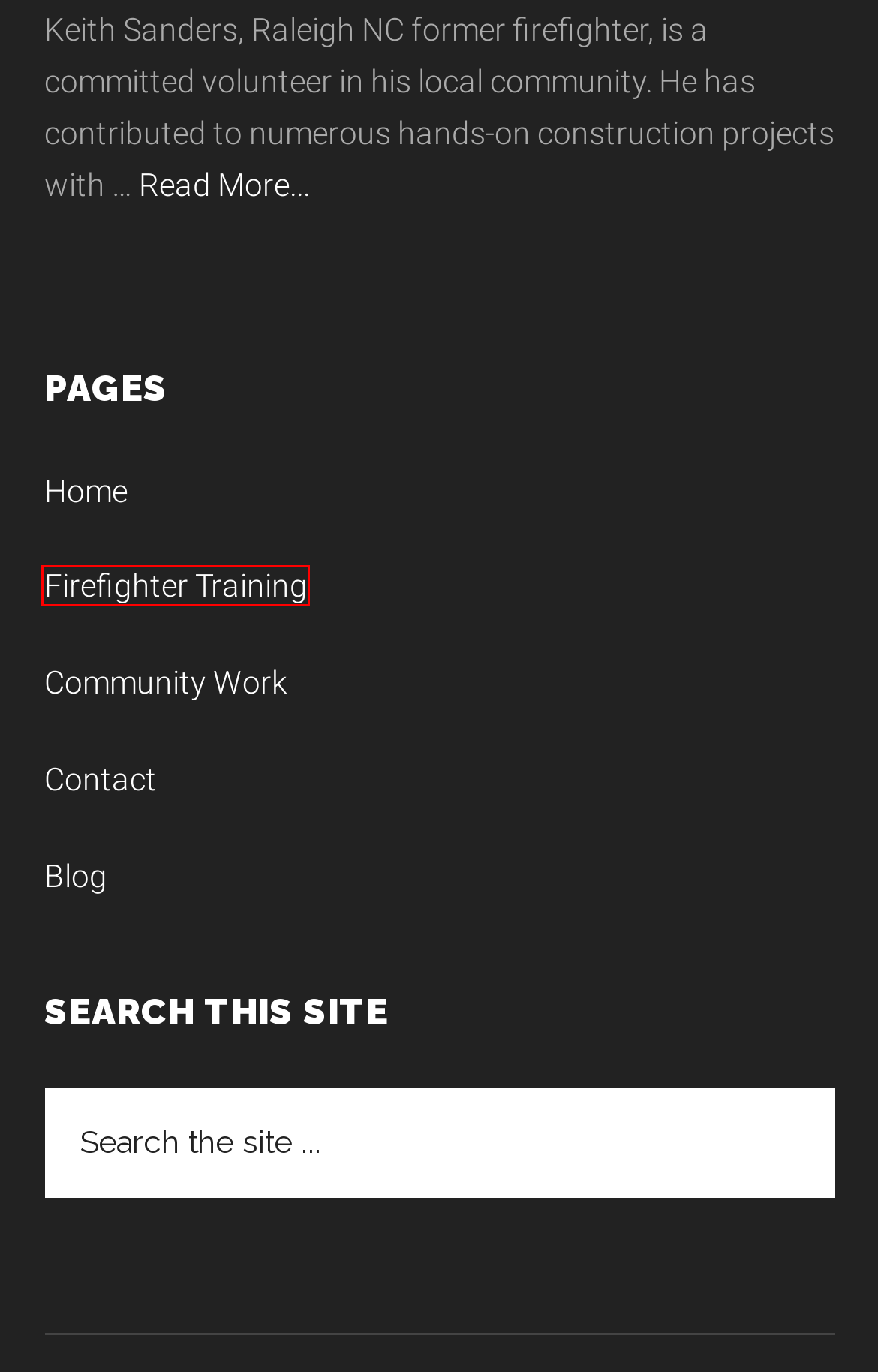You are provided a screenshot of a webpage featuring a red bounding box around a UI element. Choose the webpage description that most accurately represents the new webpage after clicking the element within the red bounding box. Here are the candidates:
A. Contact Keith Sanders Raleigh NC
B. How Hot Does A House Fire Usually Get?
C. Community Work | Keith Sanders Raleigh NC
D. How Long Are Firefighter Shifts?
E. Firefighter Training | Keith Sanders Raleigh NC
F. Keith Sanders Raleigh NC Blog | Fire Safety – Page 2
G. Surviving a House Fire: An Essential Guide
H. Log In ‹ Keith Sanders Raleigh NC — WordPress

E